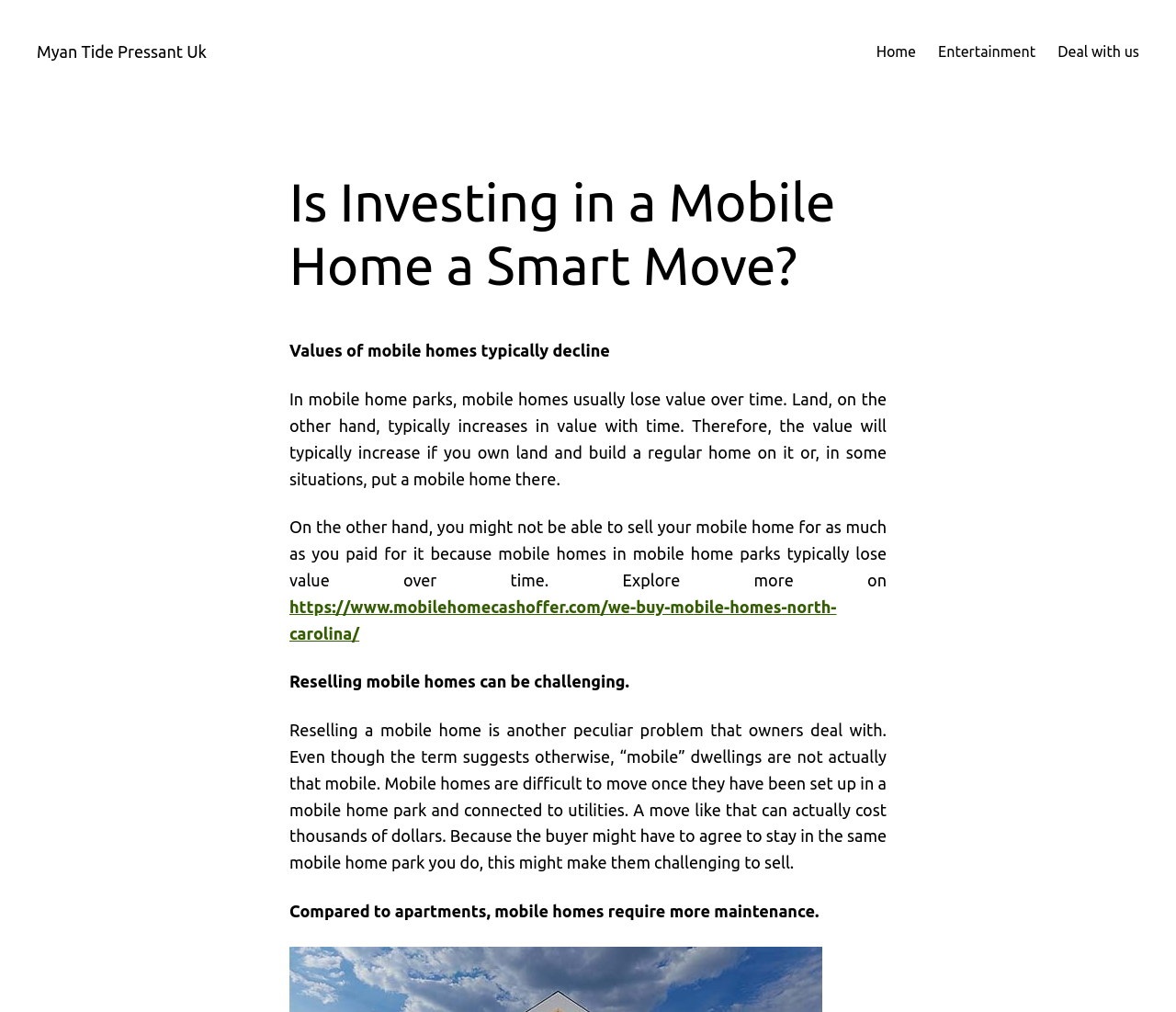How does mobile home maintenance compare to apartments?
Using the image provided, answer with just one word or phrase.

More maintenance required